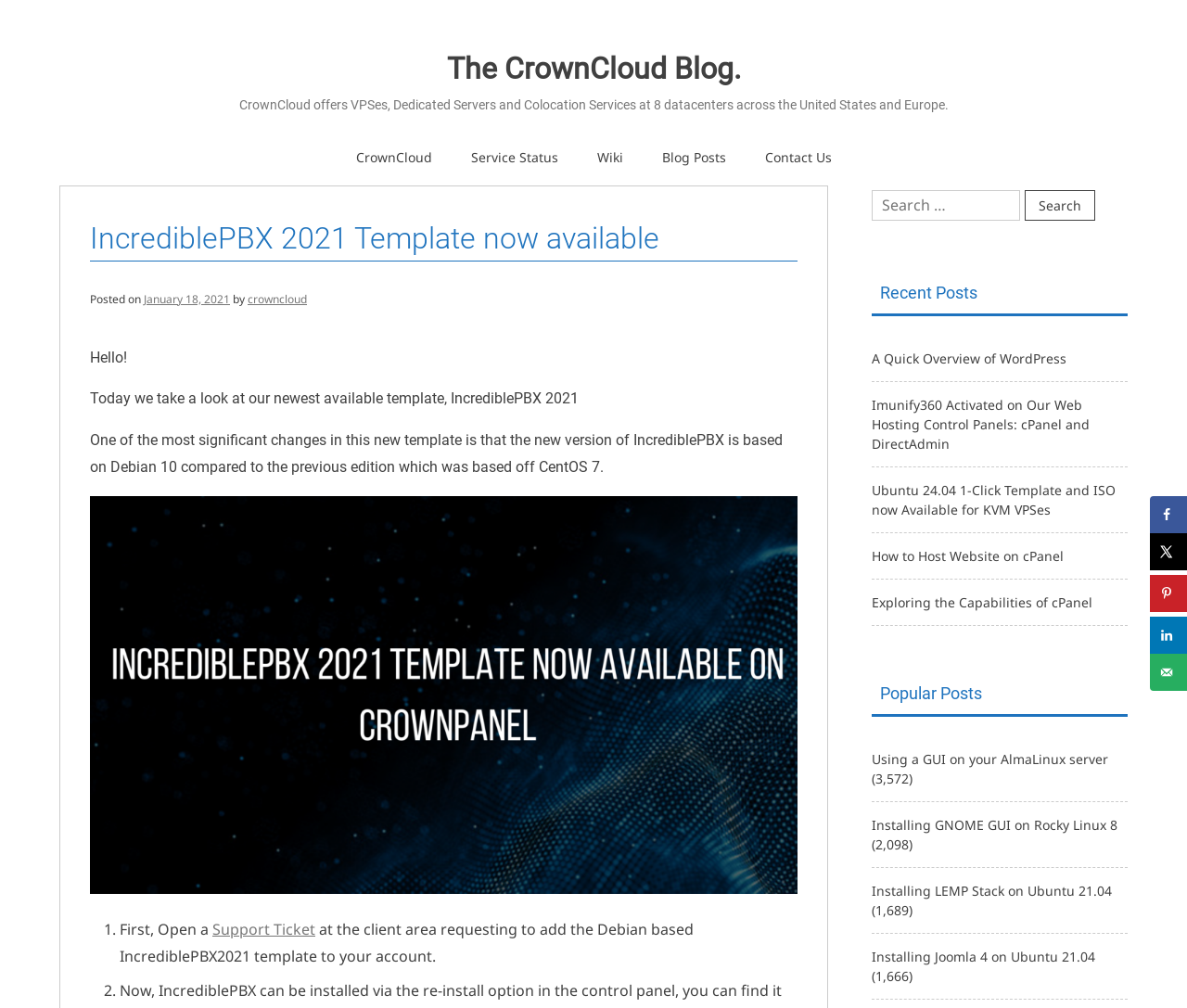Can you specify the bounding box coordinates of the area that needs to be clicked to fulfill the following instruction: "Search for something"?

[0.734, 0.188, 0.922, 0.219]